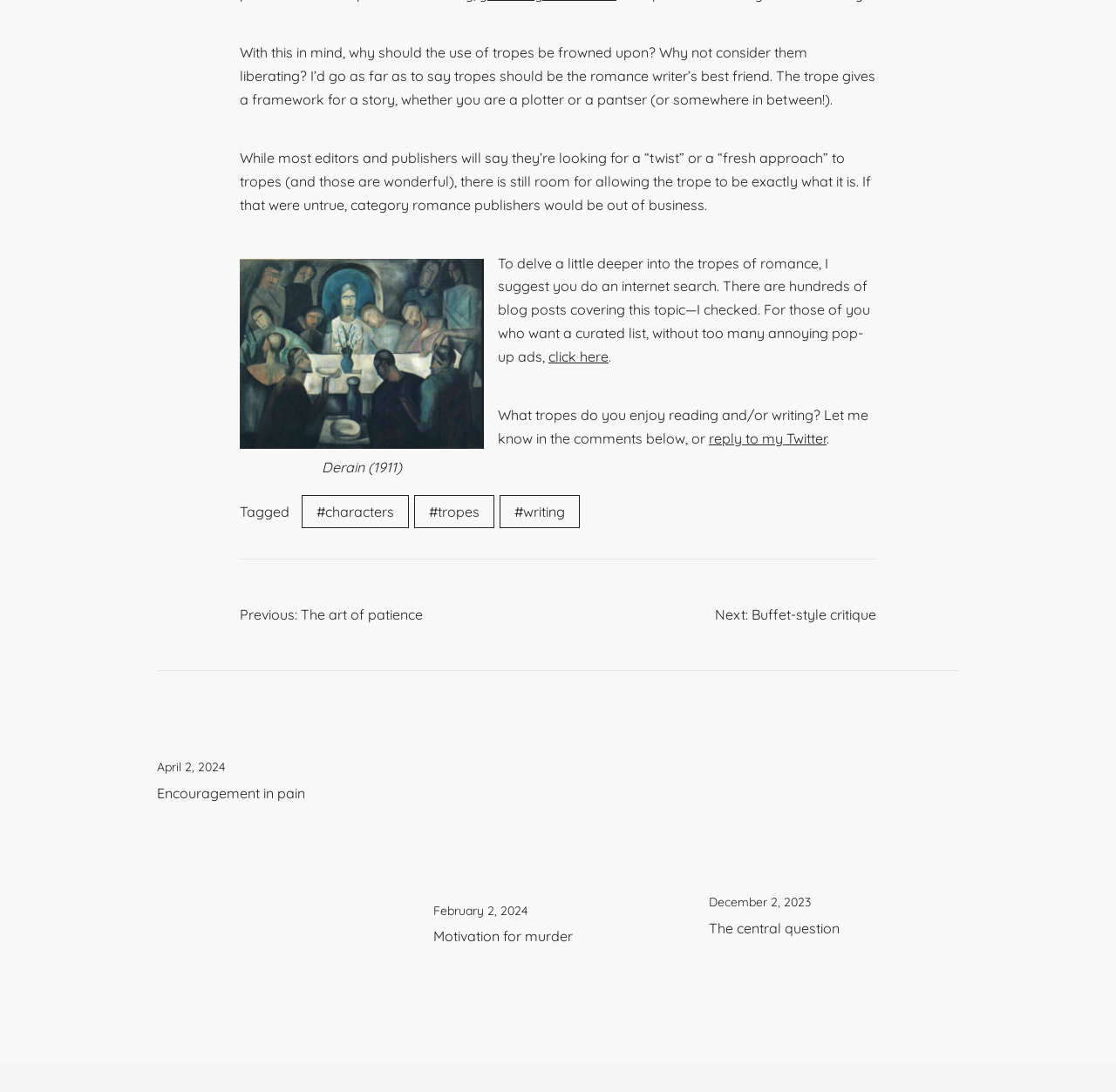Determine the bounding box coordinates for the region that must be clicked to execute the following instruction: "read the post 'Encouragement in pain'".

[0.141, 0.719, 0.273, 0.735]